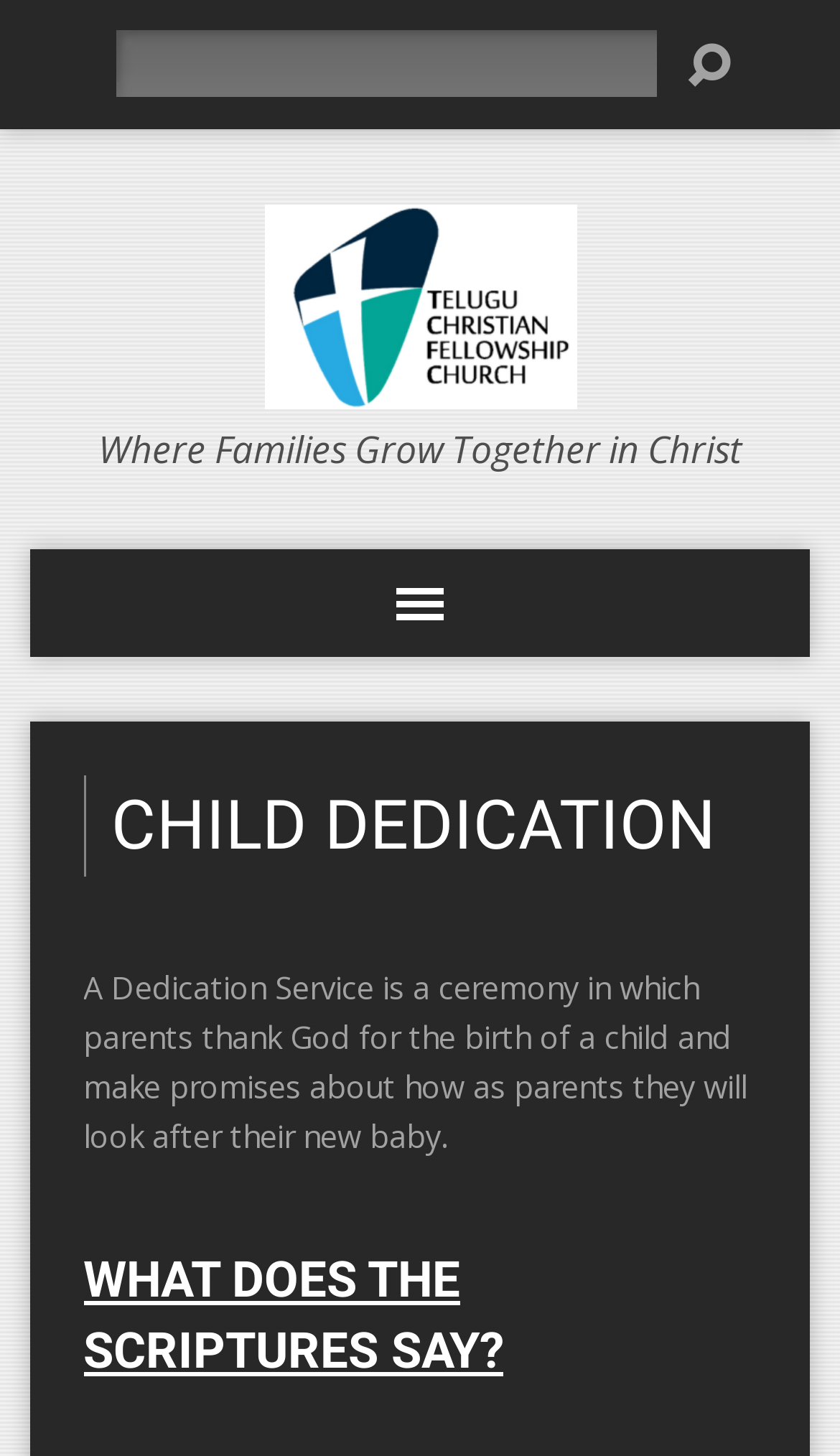Answer the question with a single word or phrase: 
What is the position of the search box?

Top left